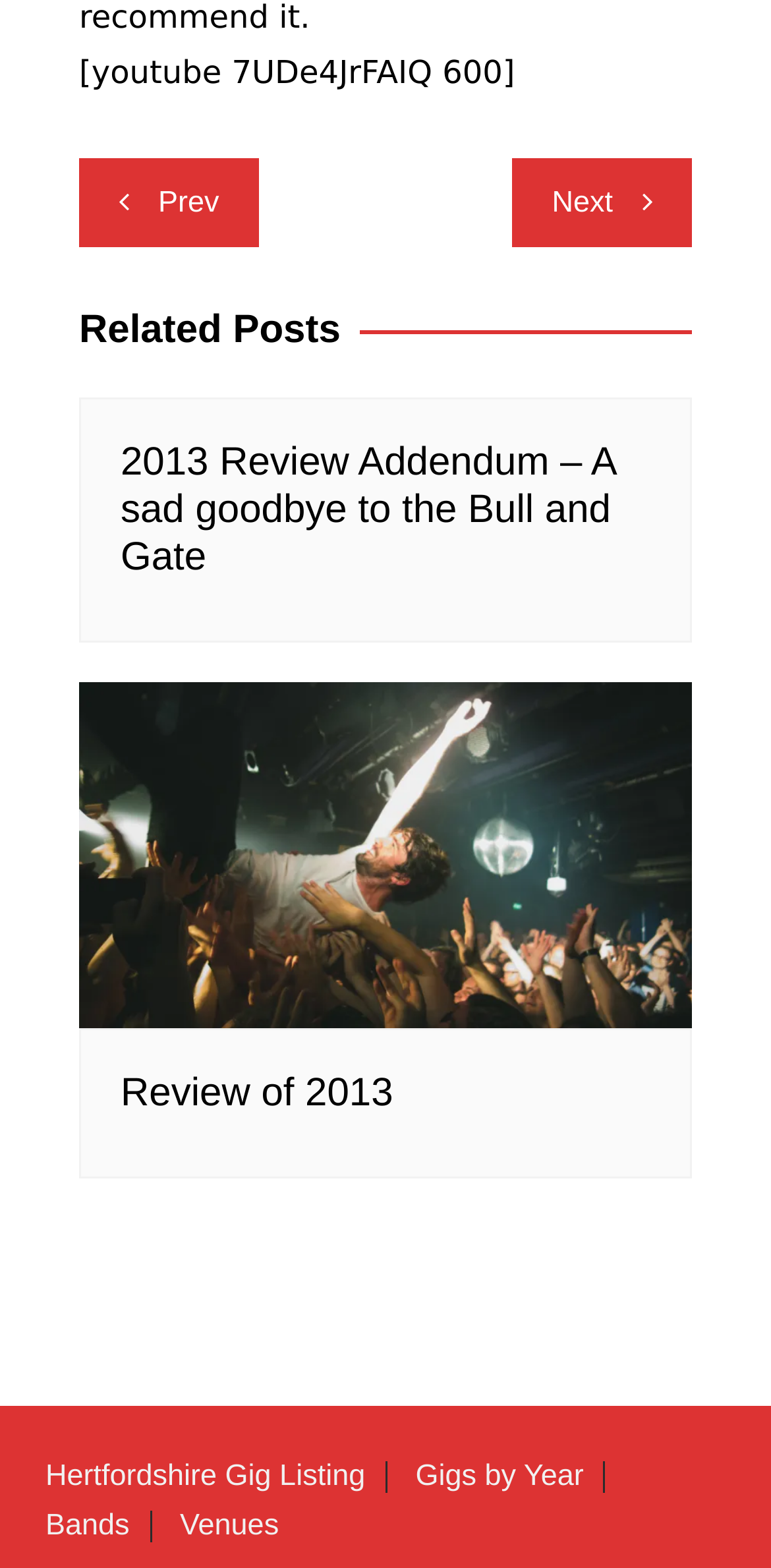Please find the bounding box for the following UI element description. Provide the coordinates in (top-left x, top-left y, bottom-right x, bottom-right y) format, with values between 0 and 1: Venues

[0.233, 0.964, 0.362, 0.984]